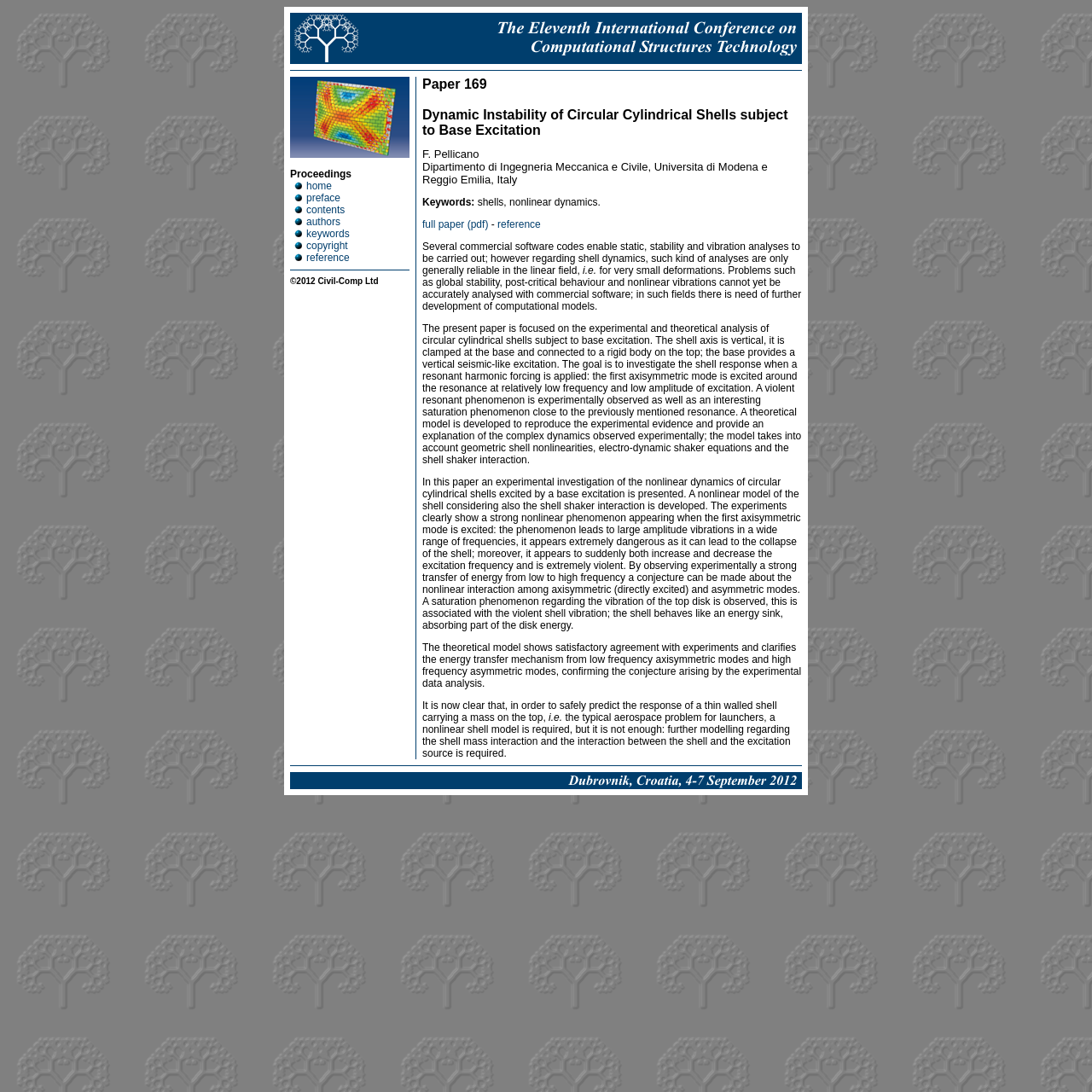Bounding box coordinates are specified in the format (top-left x, top-left y, bottom-right x, bottom-right y). All values are floating point numbers bounded between 0 and 1. Please provide the bounding box coordinate of the region this sentence describes: keywords

[0.266, 0.209, 0.32, 0.22]